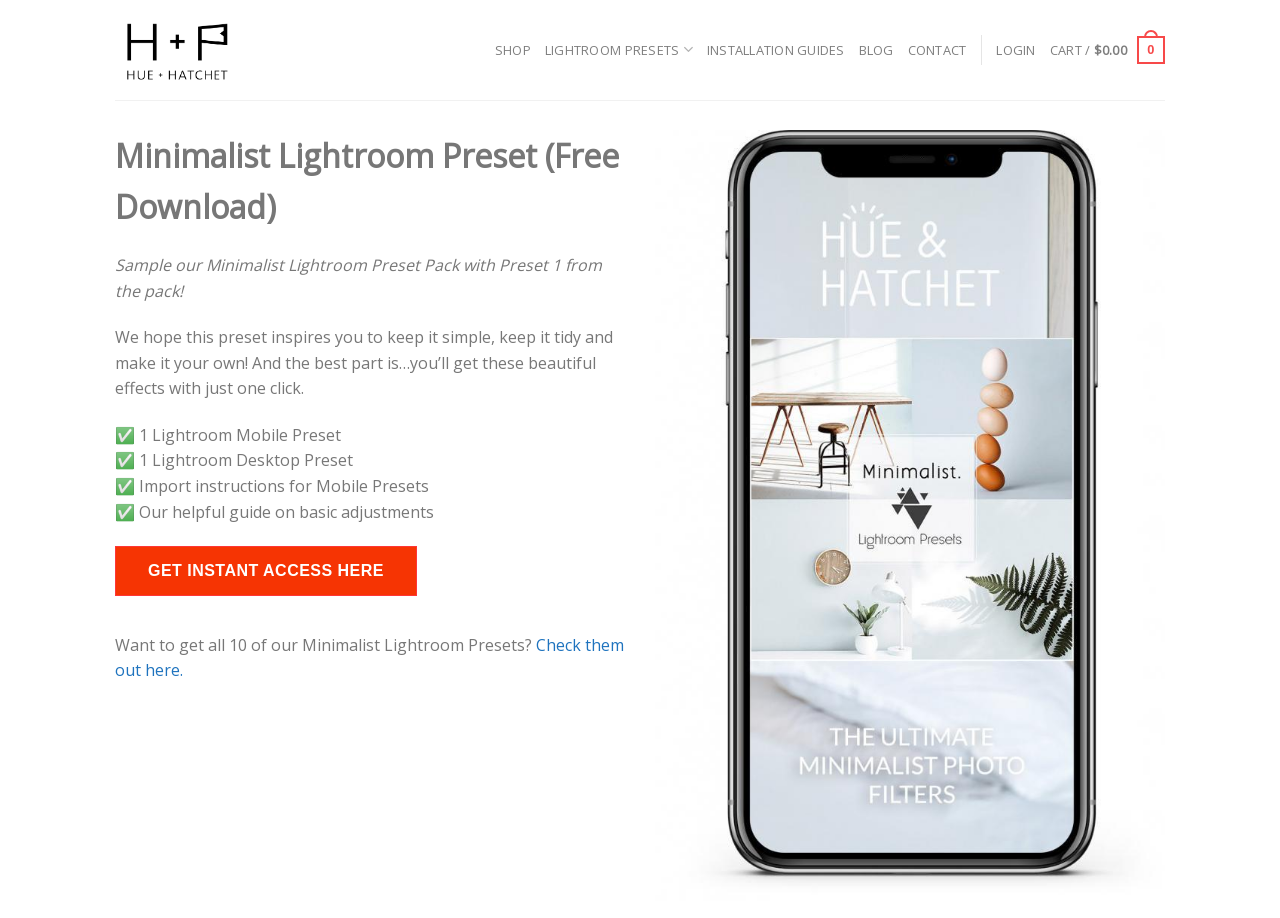How many guides are mentioned on the webpage?
Please give a detailed and elaborate explanation in response to the question.

The webpage mentions two guides, one is the 'Import instructions for Mobile Presets' and the other is the 'helpful guide on basic adjustments'.